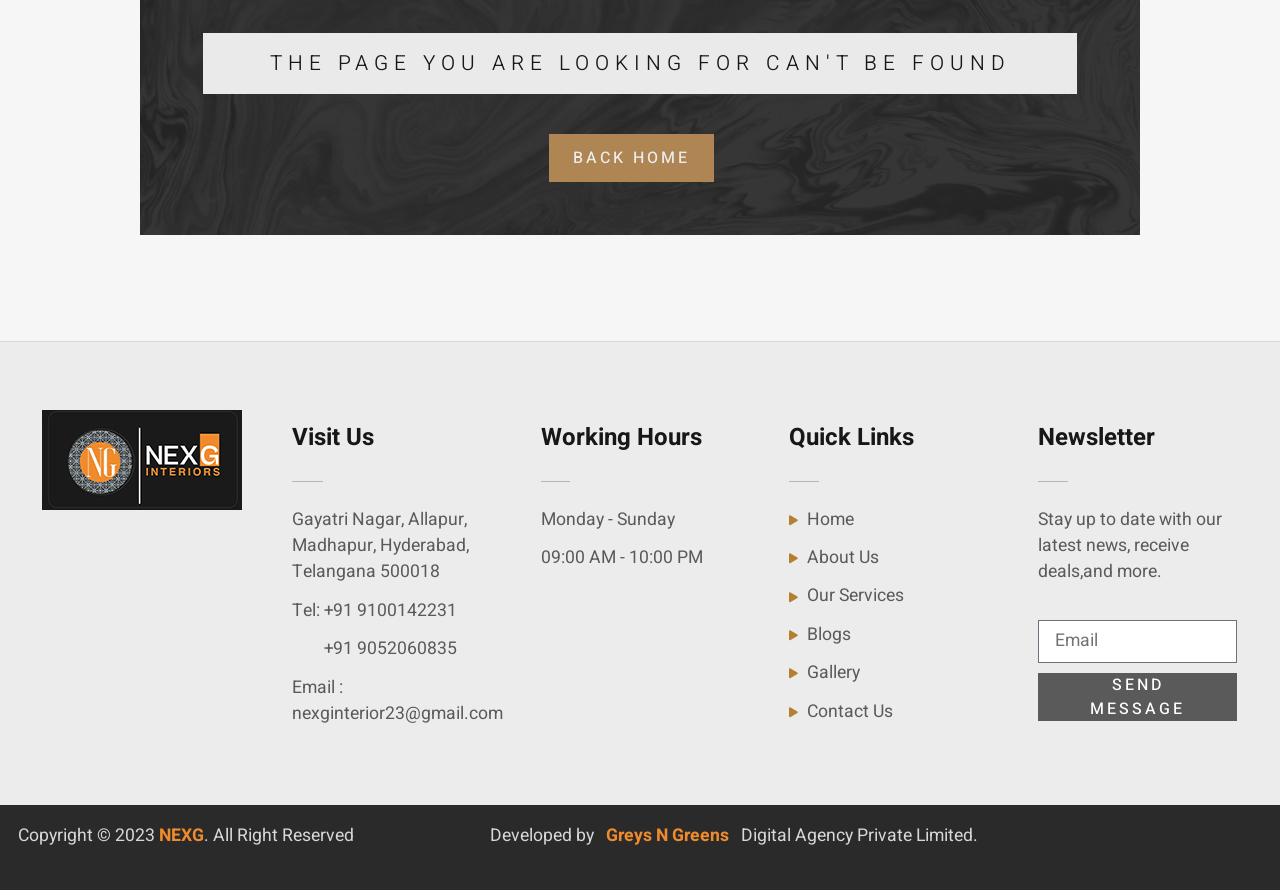Give the bounding box coordinates for the element described by: "Home".

[0.617, 0.569, 0.667, 0.599]